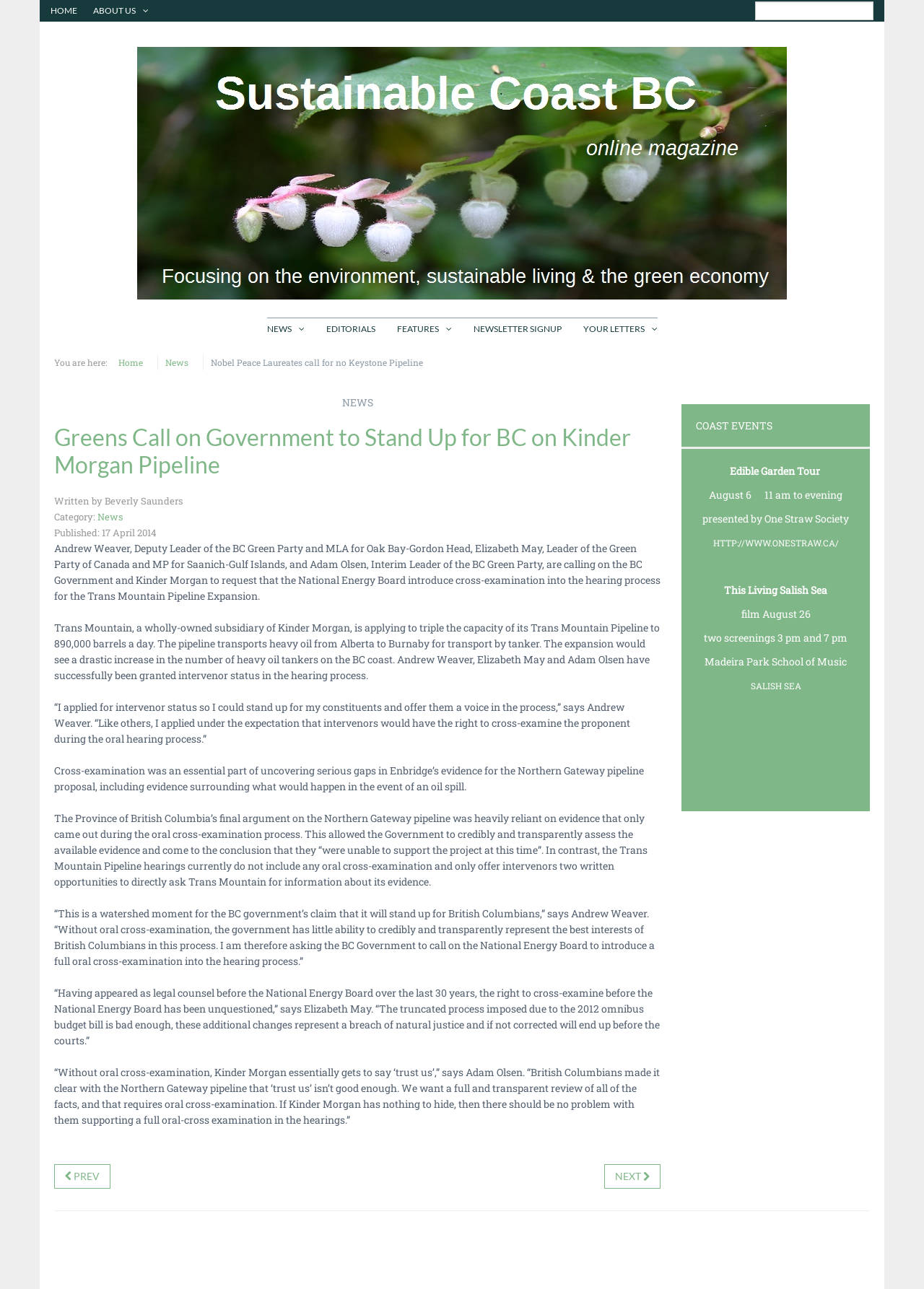Please identify the bounding box coordinates of the clickable region that I should interact with to perform the following instruction: "Read the NEWS article". The coordinates should be expressed as four float numbers between 0 and 1, i.e., [left, top, right, bottom].

[0.289, 0.247, 0.341, 0.264]